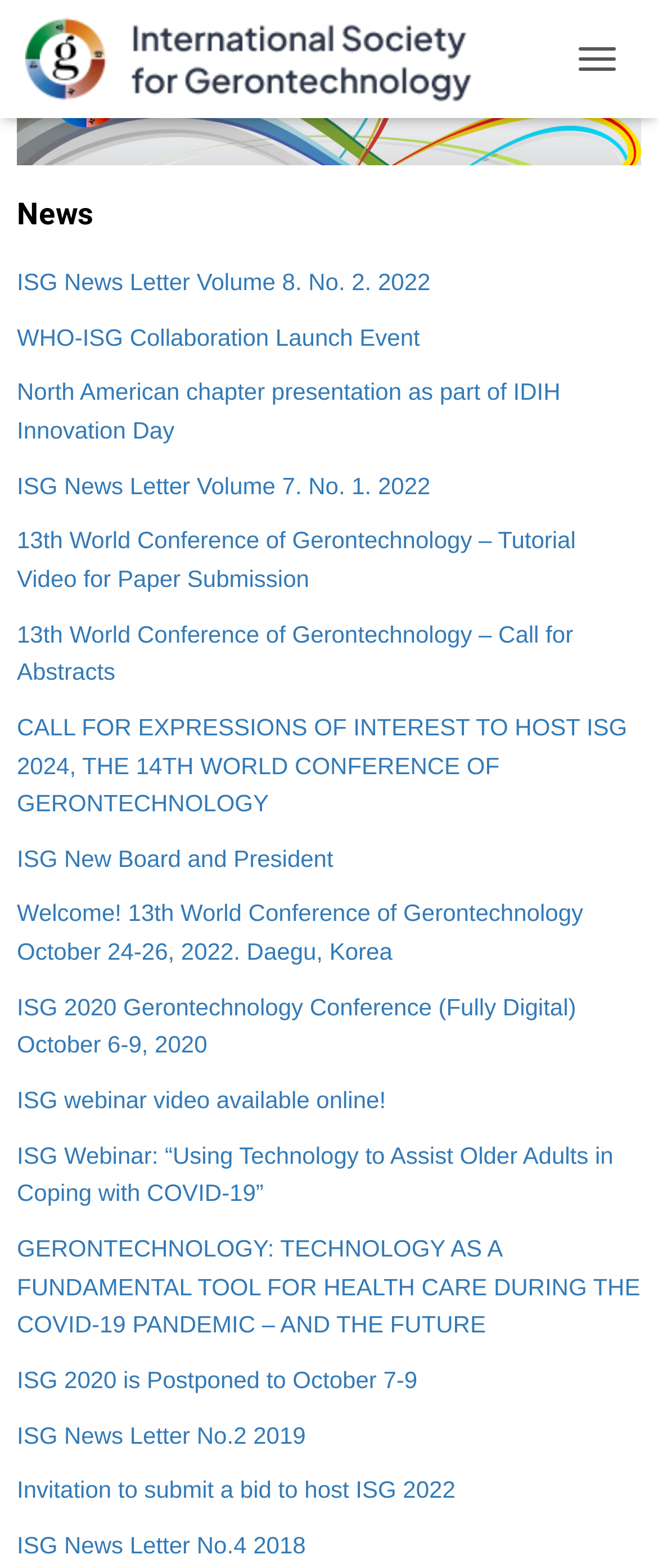Determine the bounding box for the described UI element: "title="International Society for Gerontechnology"".

[0.038, 0.011, 0.817, 0.065]